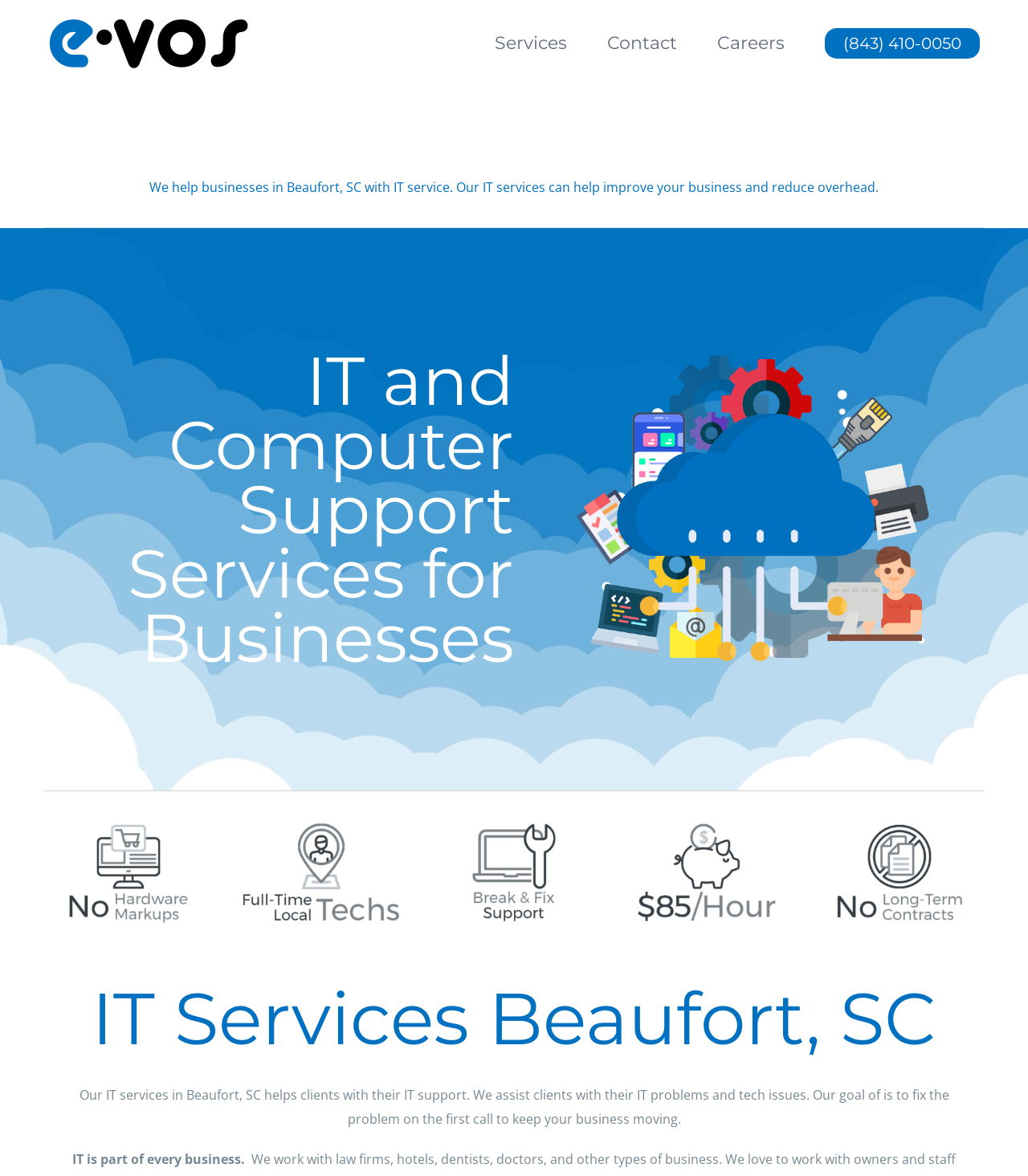What is the company's logo?
Please provide a detailed answer to the question.

The company's logo is 'e-vos Logo' which is an image element located at the top left corner of the webpage, with a bounding box of [0.047, 0.013, 0.242, 0.028].